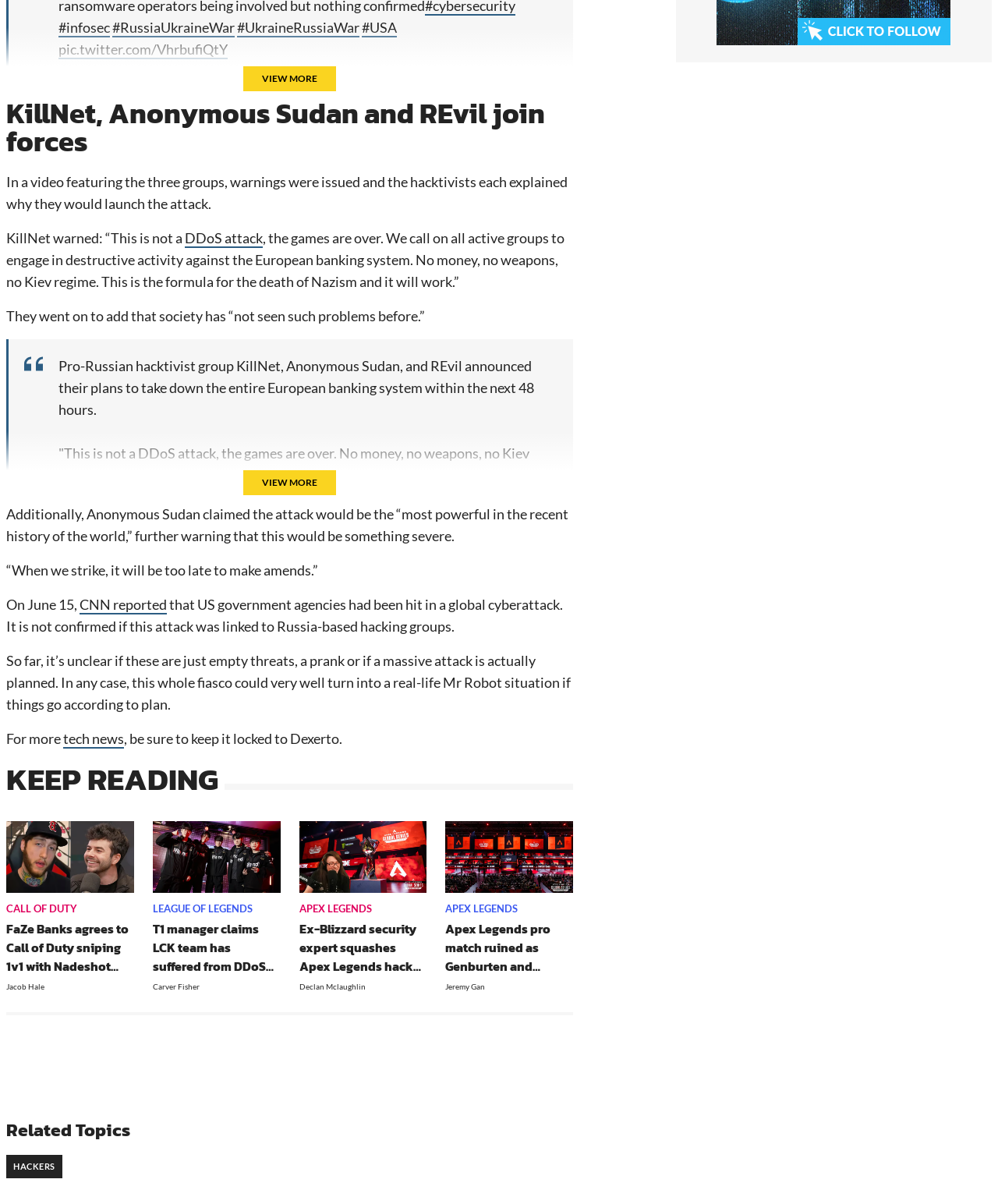Identify the bounding box coordinates of the clickable region required to complete the instruction: "Explore the topic of hackers". The coordinates should be given as four float numbers within the range of 0 and 1, i.e., [left, top, right, bottom].

[0.006, 0.959, 0.062, 0.979]